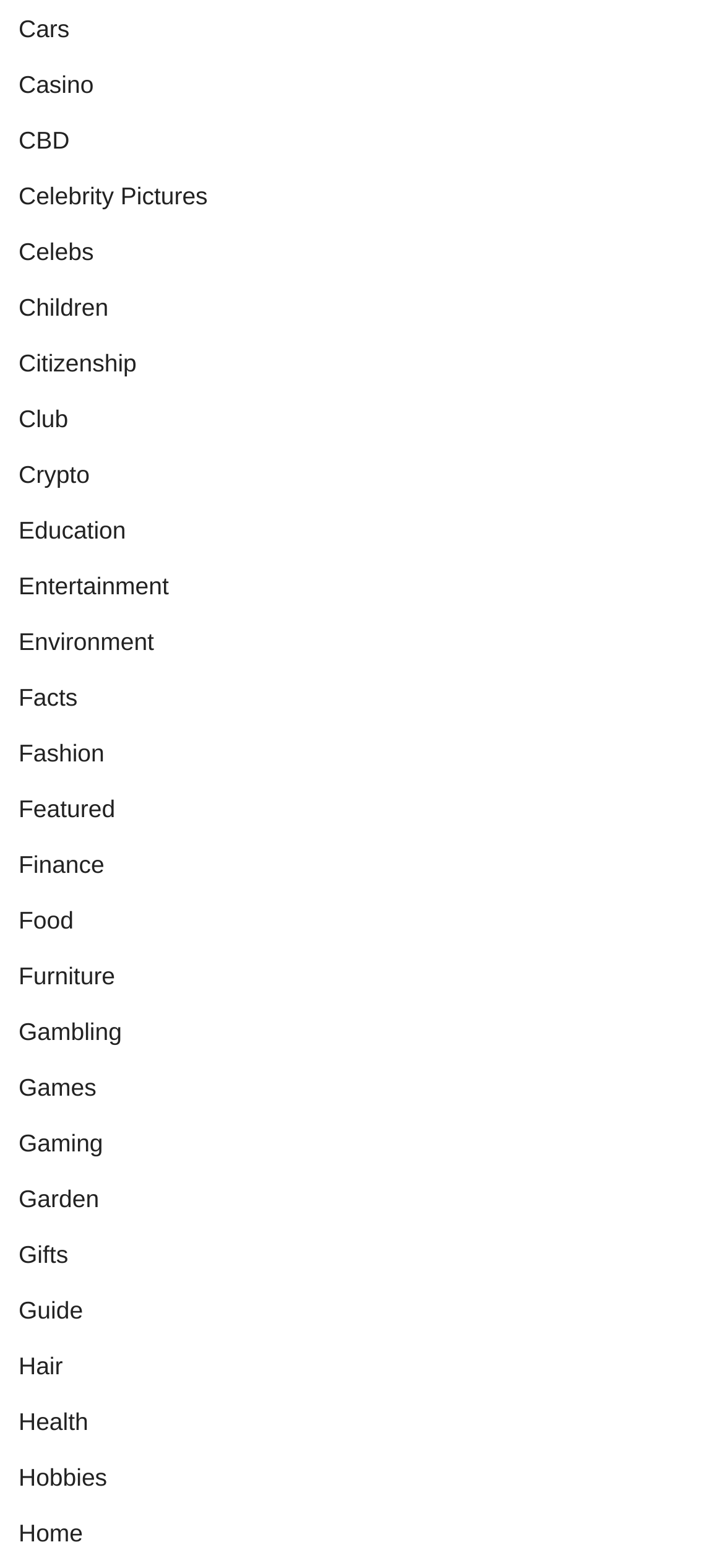Determine the bounding box coordinates of the clickable element to achieve the following action: 'Copy RSS Feed URL'. Provide the coordinates as four float values between 0 and 1, formatted as [left, top, right, bottom].

None